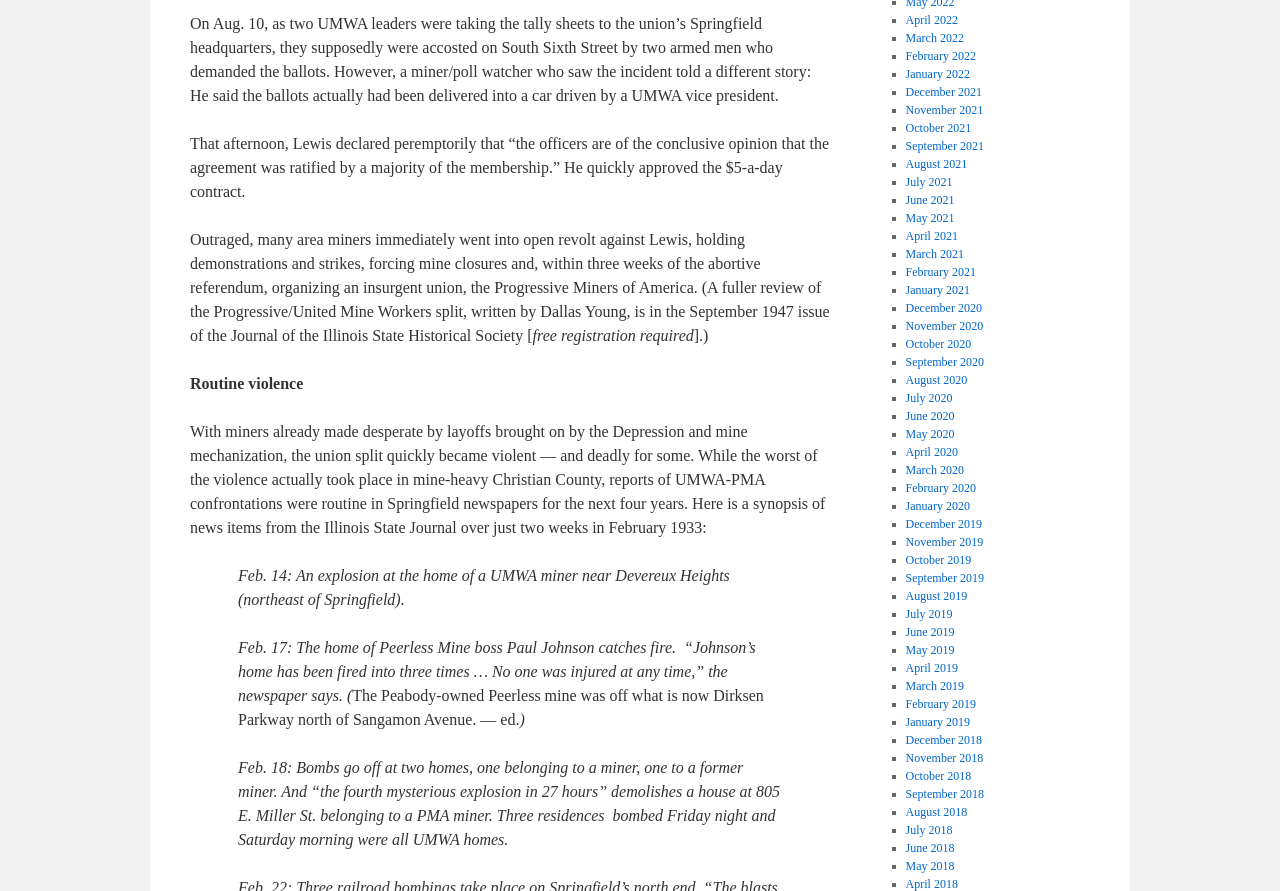Provide the bounding box for the UI element matching this description: "September 2021".

[0.707, 0.156, 0.769, 0.172]